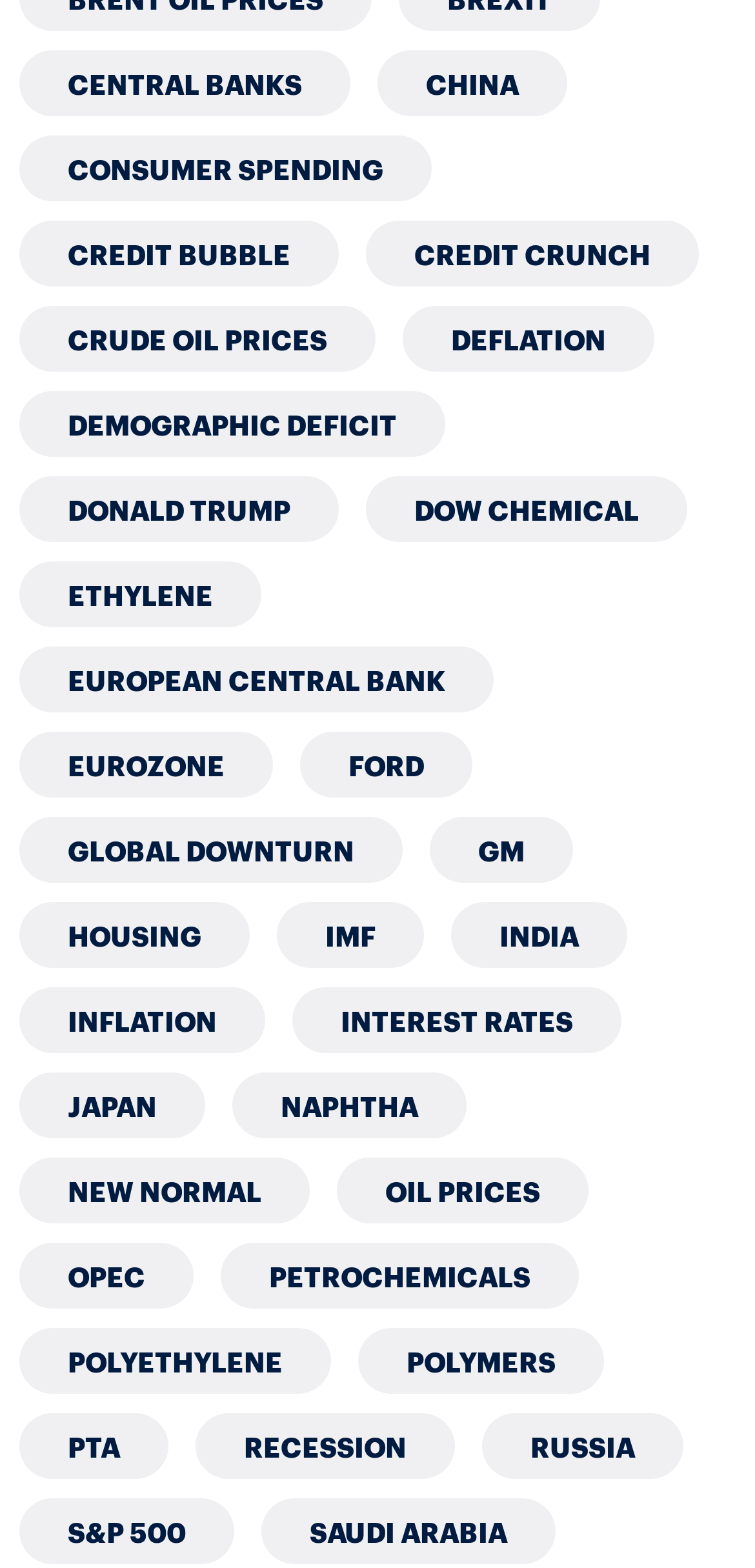Please identify the bounding box coordinates of the element that needs to be clicked to perform the following instruction: "View consumer spending".

[0.026, 0.086, 0.572, 0.128]